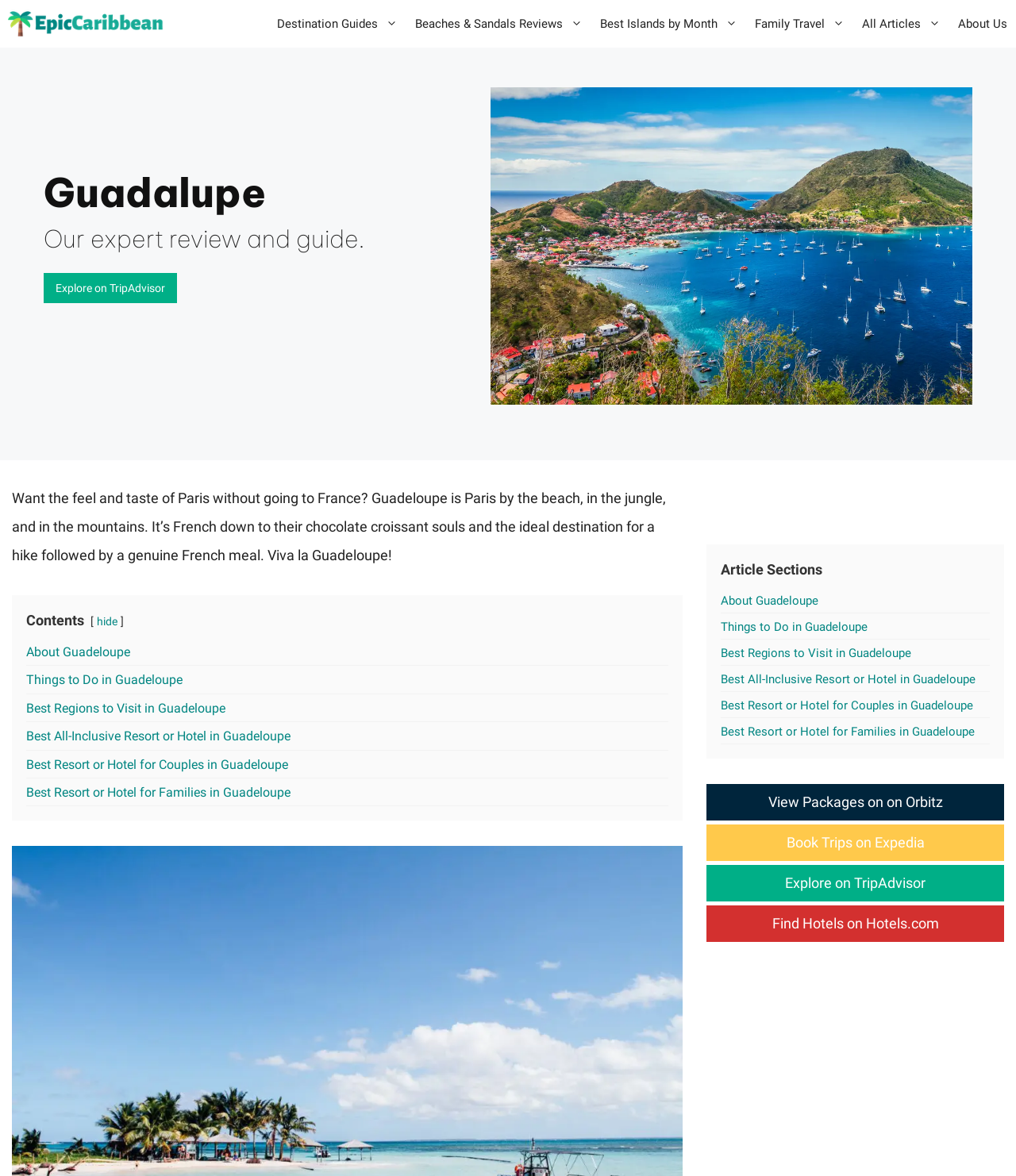Please provide a comprehensive answer to the question below using the information from the image: What is the theme of the webpage?

Based on the webpage content, including the headings, links, and descriptions, it is clear that the webpage is a travel guide, providing information and resources for planning a trip to Guadeloupe.